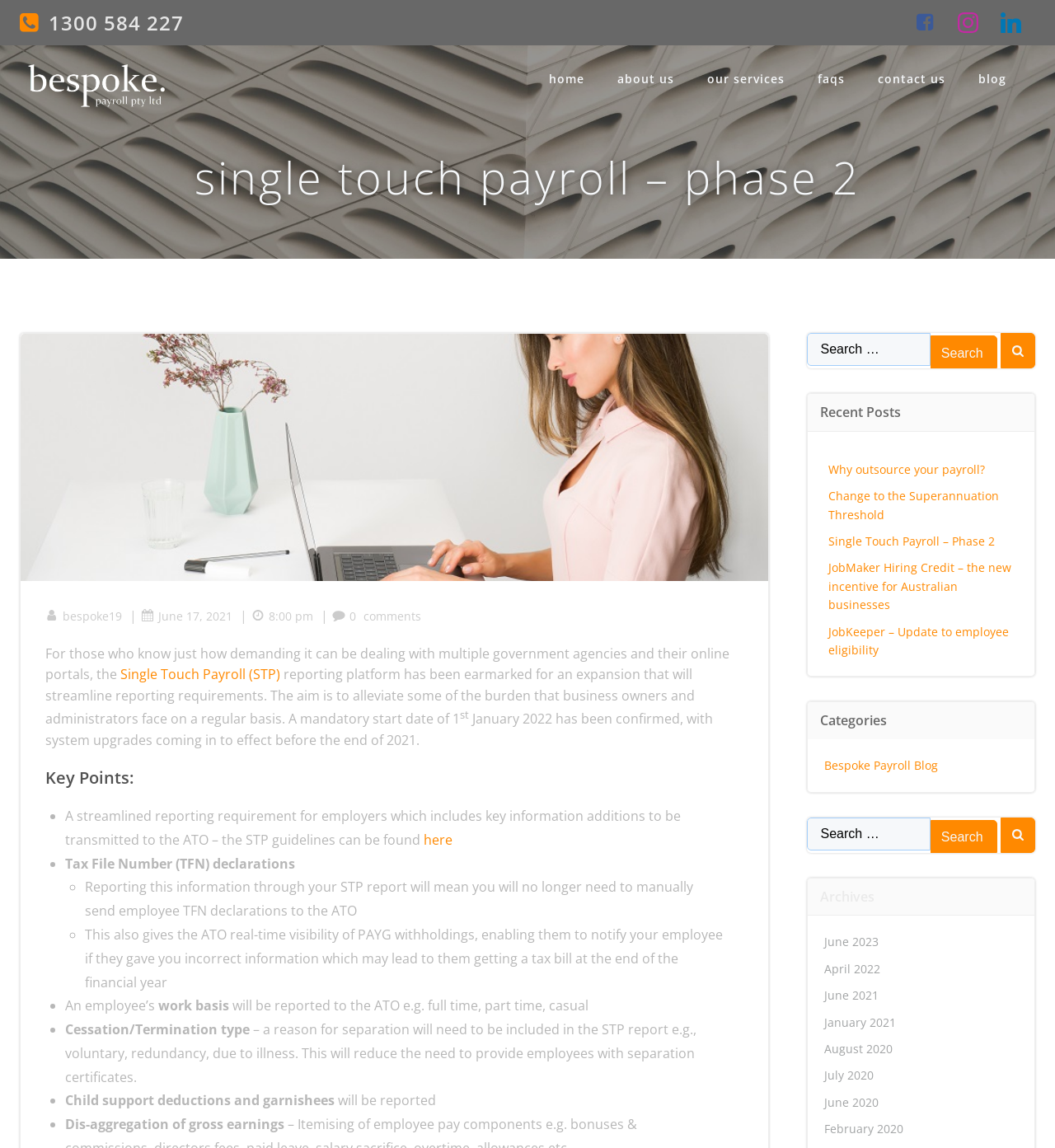What is the phone number on the webpage?
From the screenshot, provide a brief answer in one word or phrase.

1300 584 227